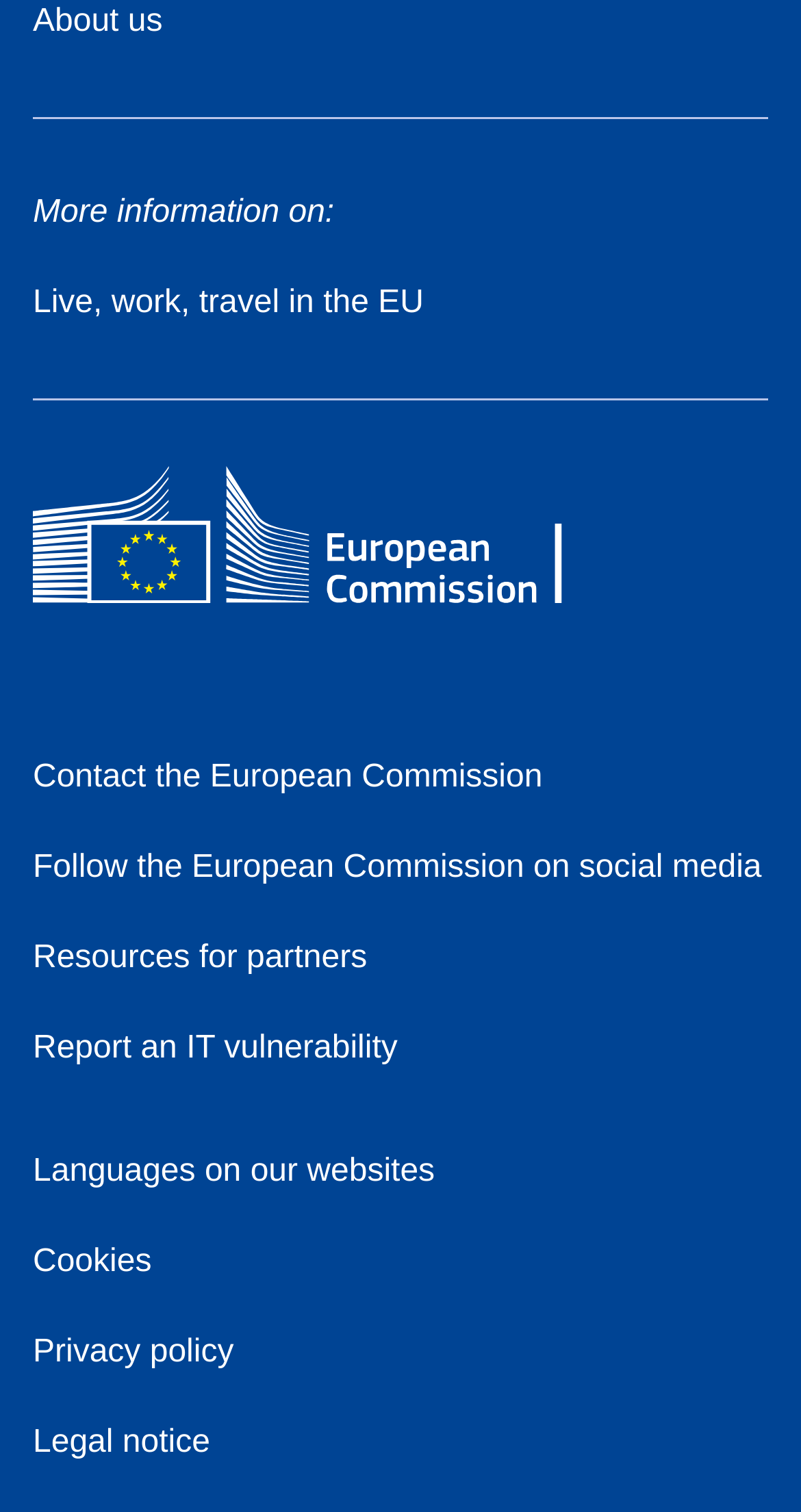Identify the bounding box coordinates for the UI element described by the following text: "Cookies". Provide the coordinates as four float numbers between 0 and 1, in the format [left, top, right, bottom].

[0.041, 0.823, 0.189, 0.846]